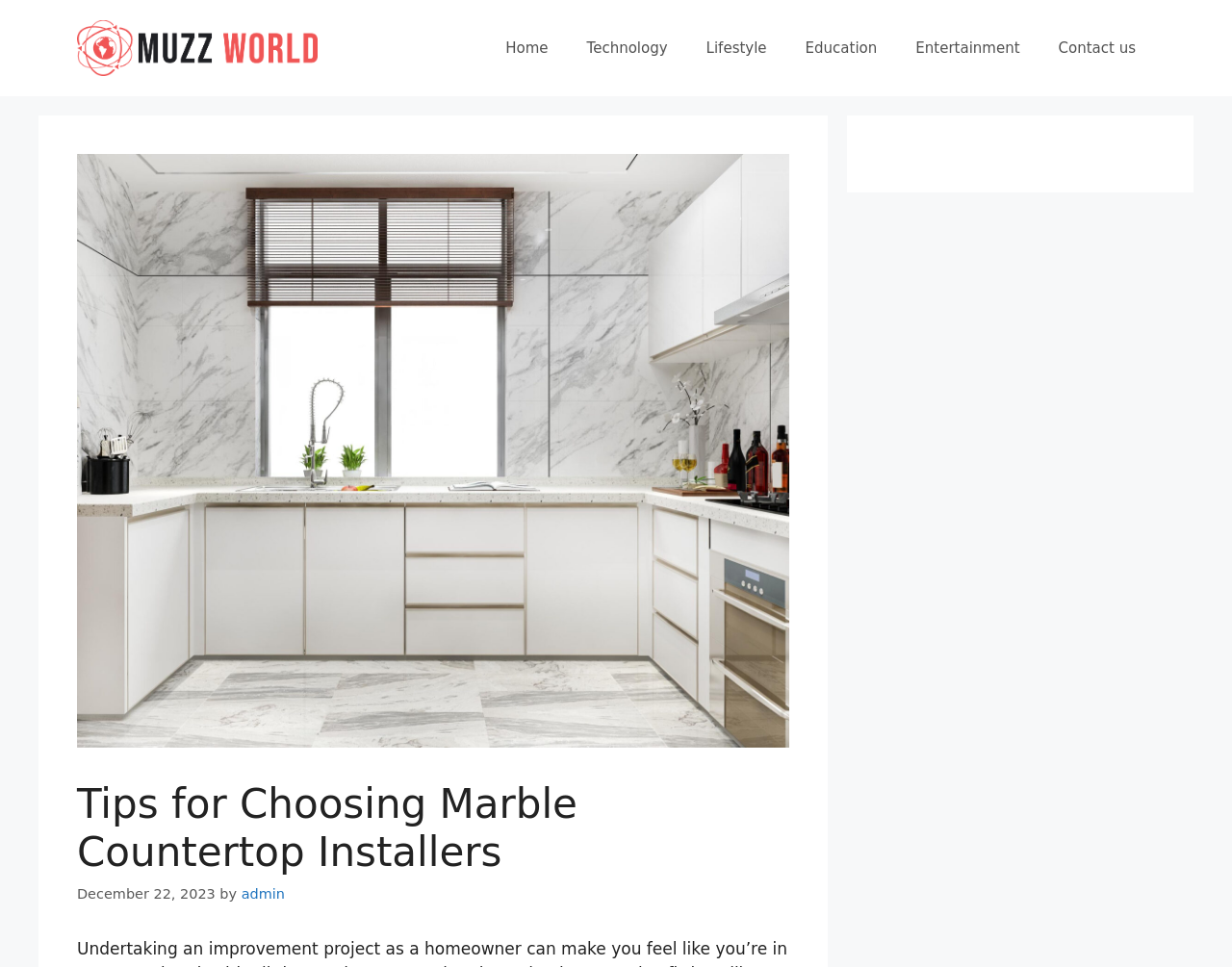Please locate the bounding box coordinates of the element that should be clicked to achieve the given instruction: "visit the technology section".

[0.461, 0.02, 0.557, 0.08]